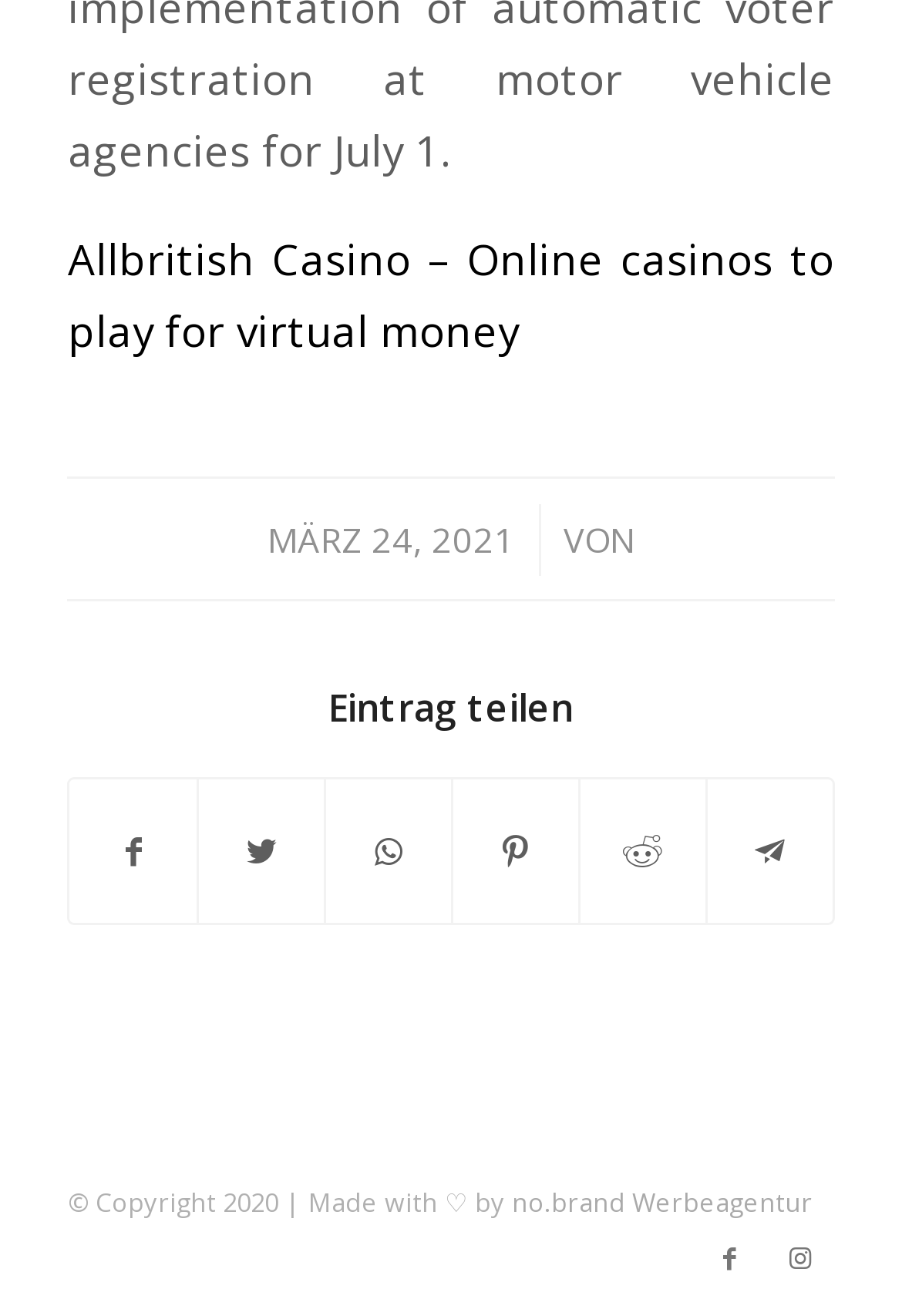Identify the bounding box for the UI element that is described as follows: "Instagram".

[0.848, 0.929, 0.925, 0.982]